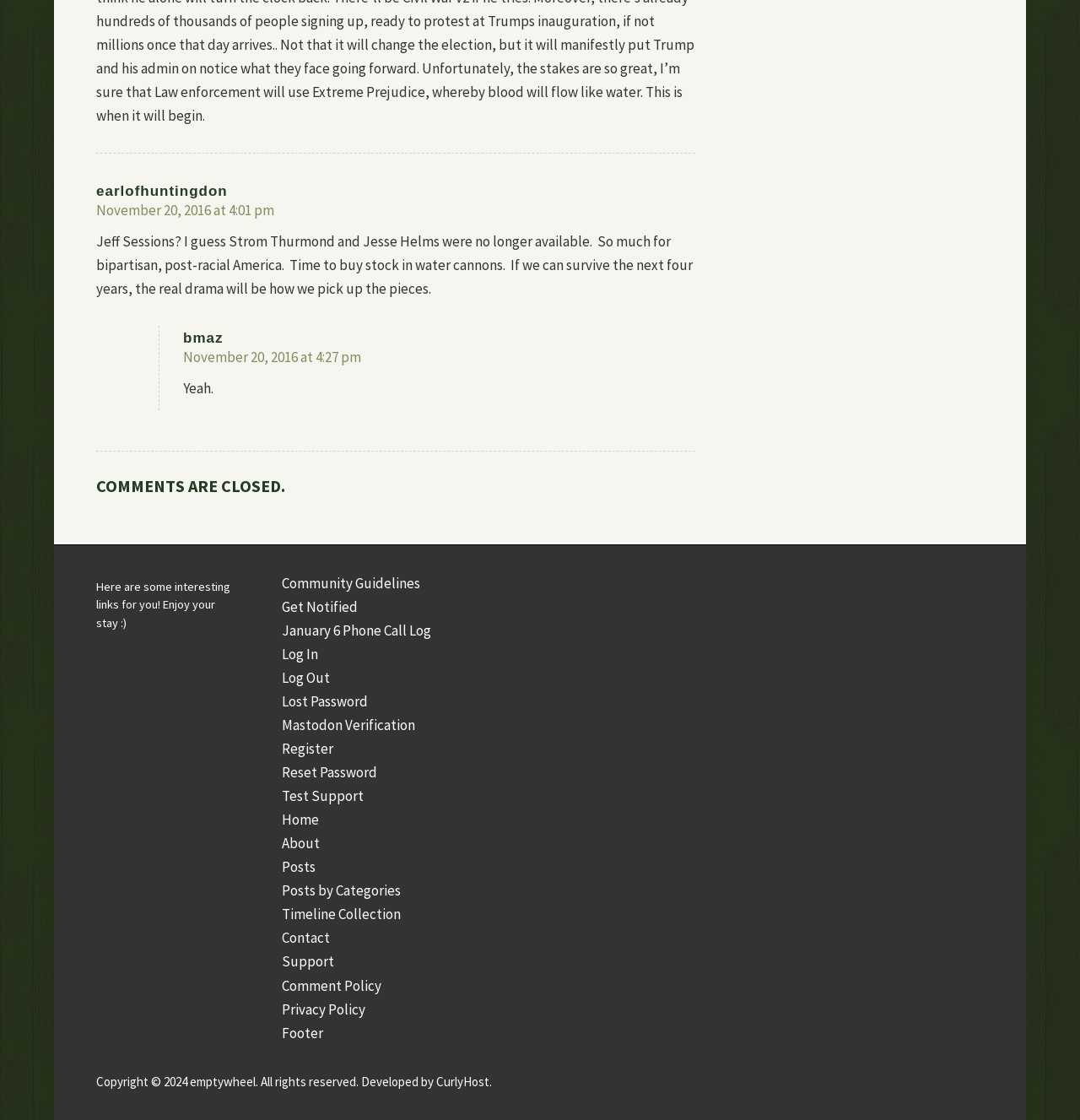Please specify the bounding box coordinates of the element that should be clicked to execute the given instruction: 'Click on 'Contact''. Ensure the coordinates are four float numbers between 0 and 1, expressed as [left, top, right, bottom].

[0.261, 0.829, 0.306, 0.846]